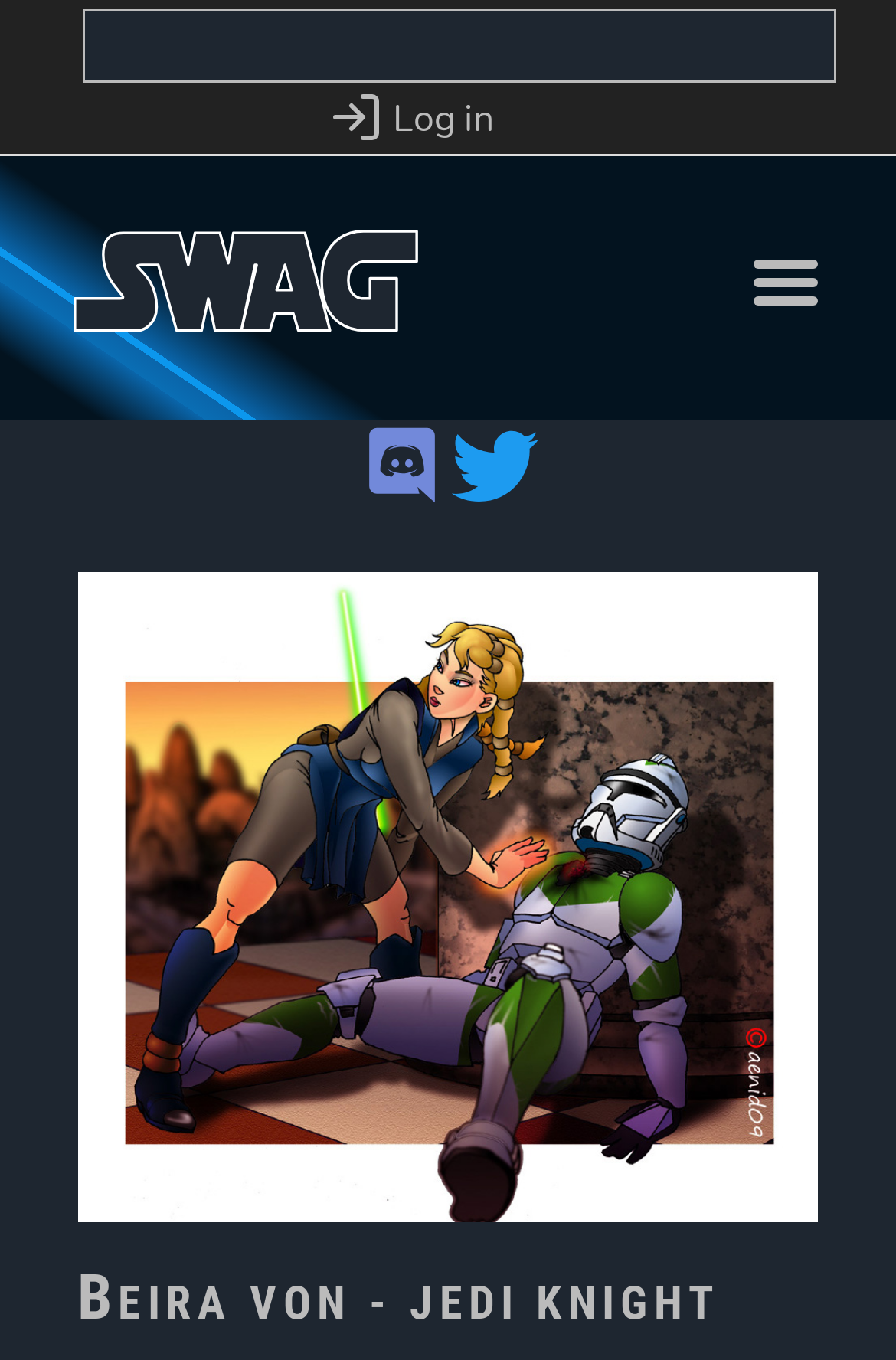Please give a one-word or short phrase response to the following question: 
How many social media links are there?

2